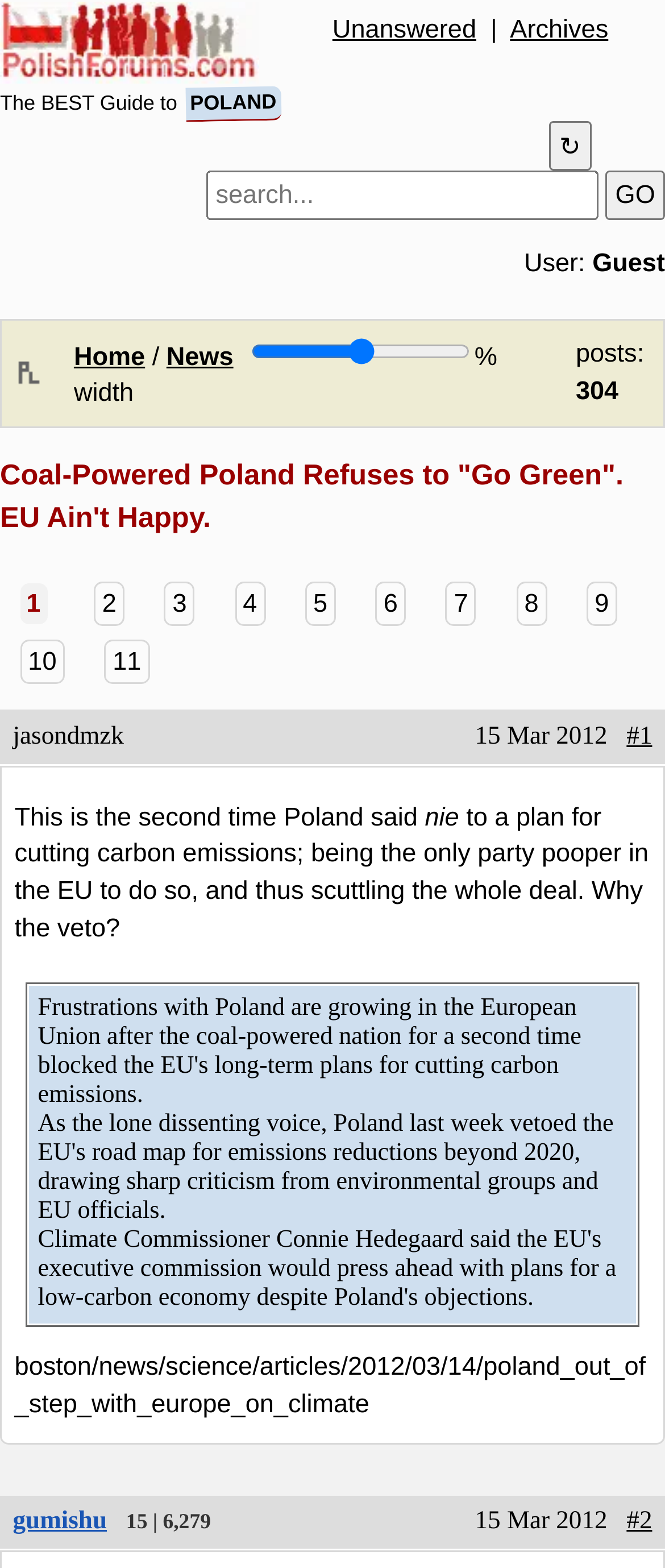Use a single word or phrase to answer the question: 
What is the date mentioned in the article?

15 Mar 2012